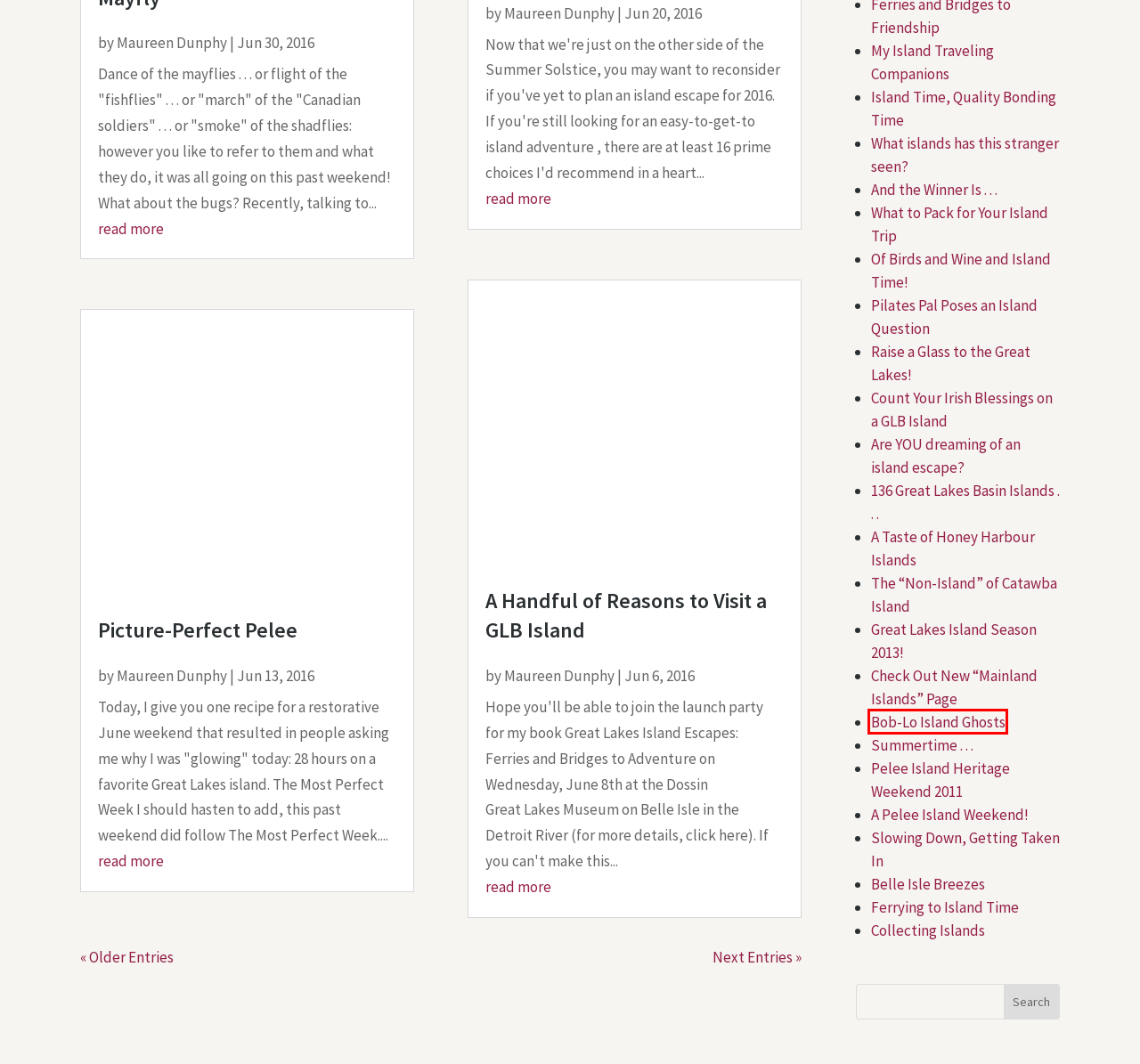You are presented with a screenshot of a webpage with a red bounding box. Select the webpage description that most closely matches the new webpage after clicking the element inside the red bounding box. The options are:
A. Ferrying to Island Time - Maureen Dunphy
B. Island Time, Quality Bonding Time - Maureen Dunphy
C. Bob-Lo Island Ghosts - Maureen Dunphy
D. 136 Great Lakes Basin Islands . . . - Maureen Dunphy
E. Collecting Islands - Maureen Dunphy
F. A Taste of Honey Harbour Islands - Maureen Dunphy
G. Check Out New "Mainland Islands" Page - Maureen Dunphy
H. Belle Isle Breezes - Maureen Dunphy

C